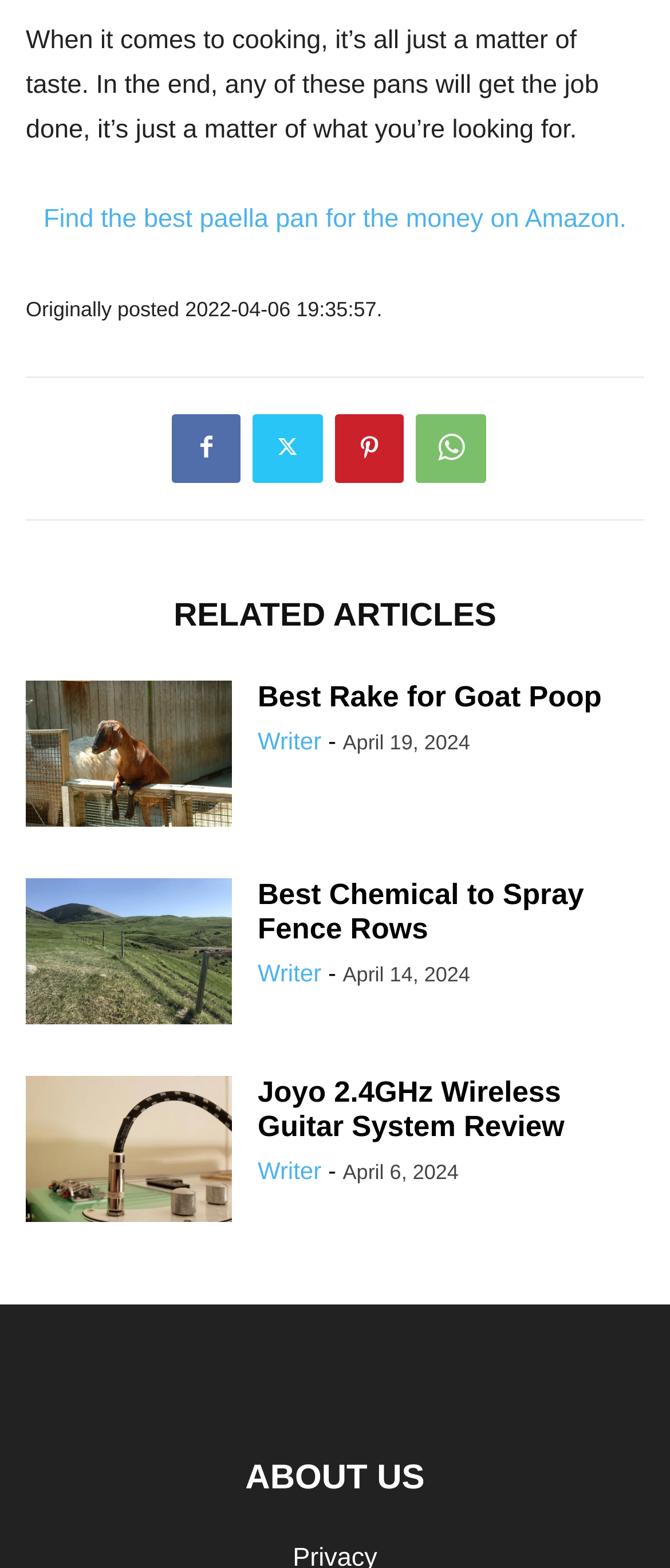Show the bounding box coordinates for the HTML element as described: "WhatsApp".

[0.621, 0.264, 0.726, 0.308]